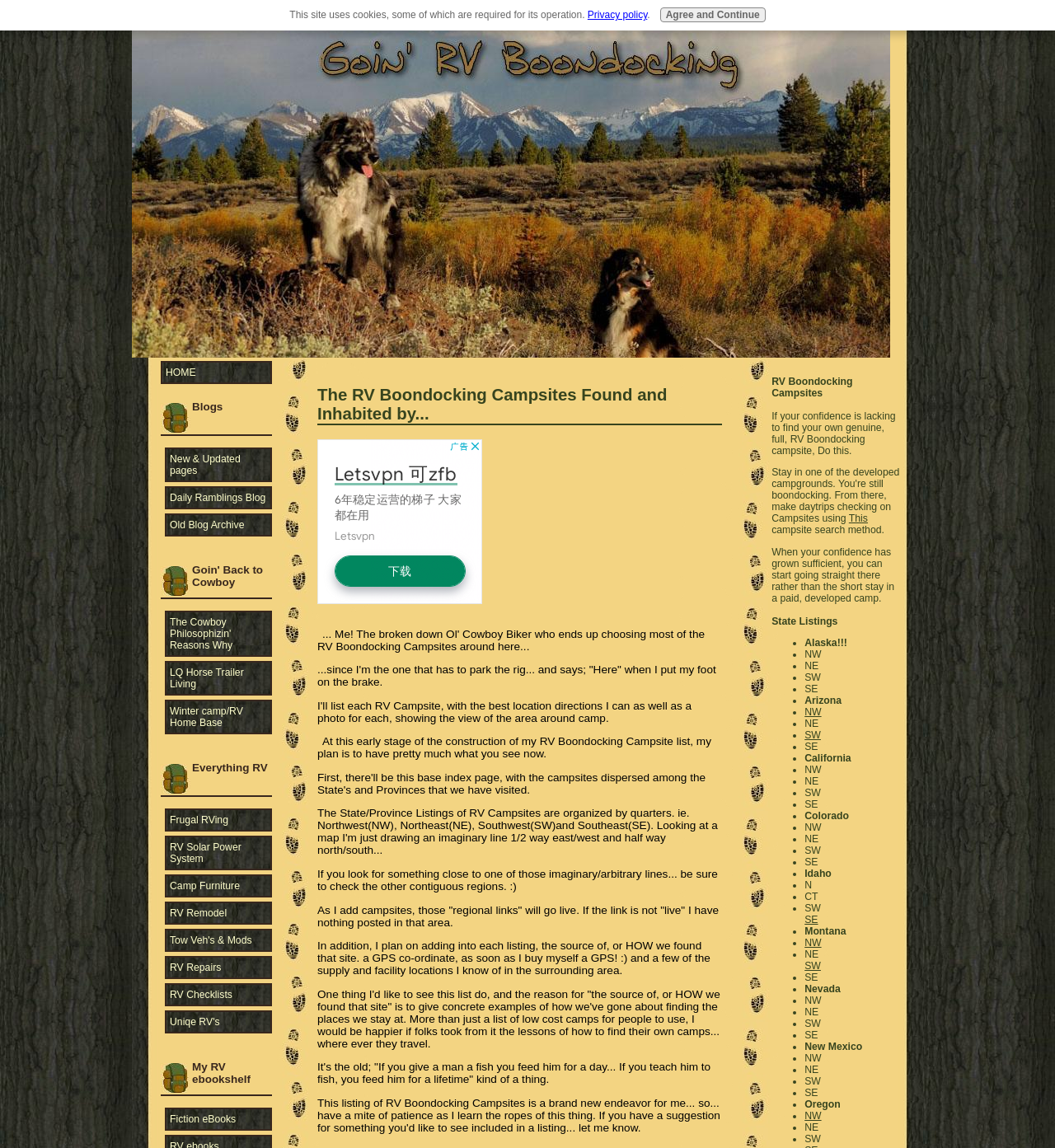Find the bounding box coordinates of the clickable element required to execute the following instruction: "Check the 'State Listings'". Provide the coordinates as four float numbers between 0 and 1, i.e., [left, top, right, bottom].

[0.731, 0.536, 0.794, 0.546]